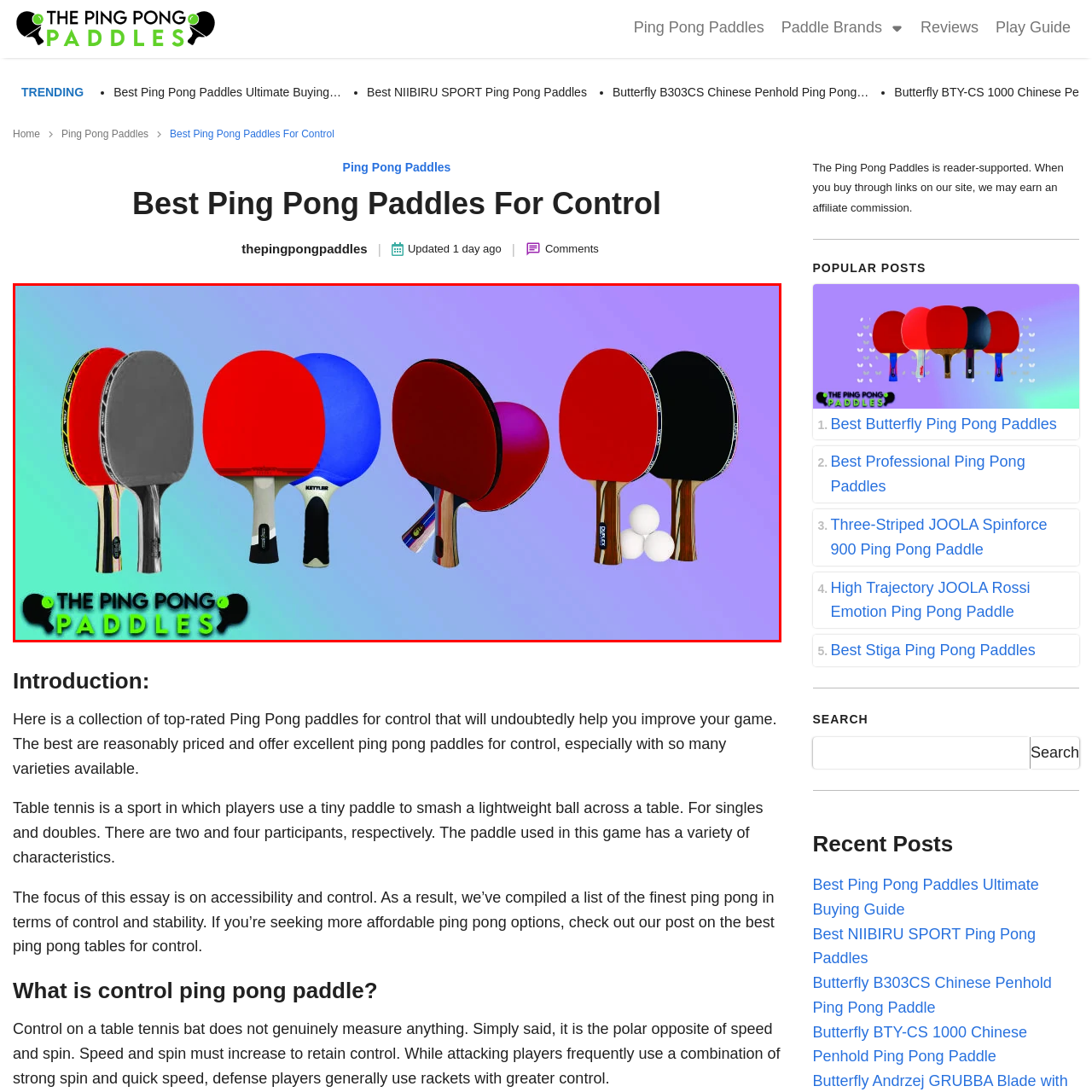Provide an in-depth description of the image within the red bounding box.

The image showcases a selection of ping pong paddles arranged prominently against a gradient background that transitions from light to darker shades. Illustrated are four distinct paddles, each featuring varying colors and designs: one paddle has a gray surface complemented by a black handle, while another stands out with a vibrant blue surface. The remaining two paddles feature bright red surfaces, with one exhibiting a sleek black handle and the other showcasing a stylish wooden grip. Additionally, the display includes two white ping pong balls, positioned beside one of the paddles, emphasizing the essential equipment for the sport. The branding "THE PING PONG PADDLES" is creatively integrated into the lower part of the image, enhancing the visual appeal and suggesting a focus on high-quality products for enthusiasts of table tennis.